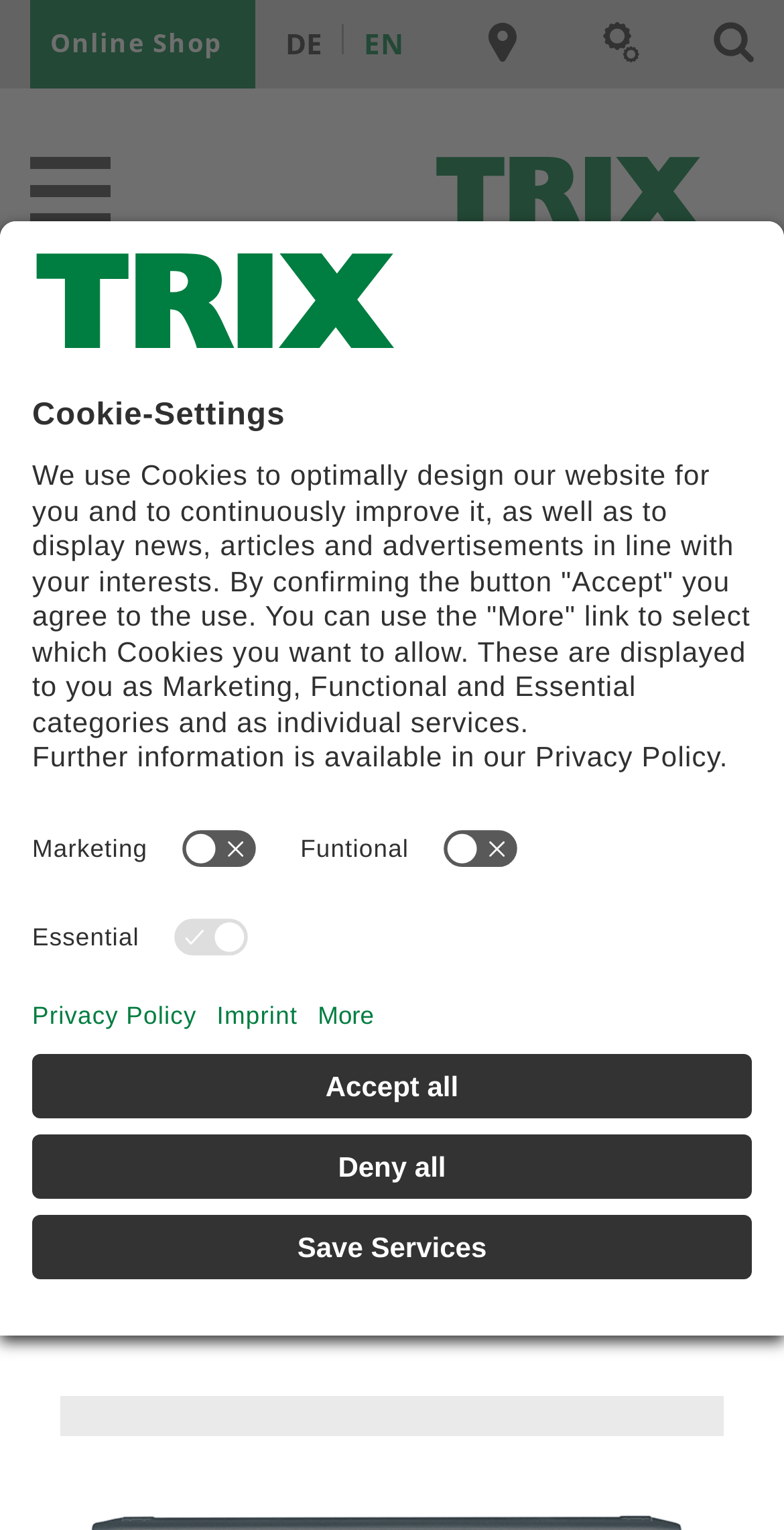Based on the image, give a detailed response to the question: What is the article number of the train?

I found the answer by looking at the text 'Gauge Minitrix - Article No.' which is located near the top of the webpage. This text is followed by the article number '18211', which is likely a unique identifier for the train.